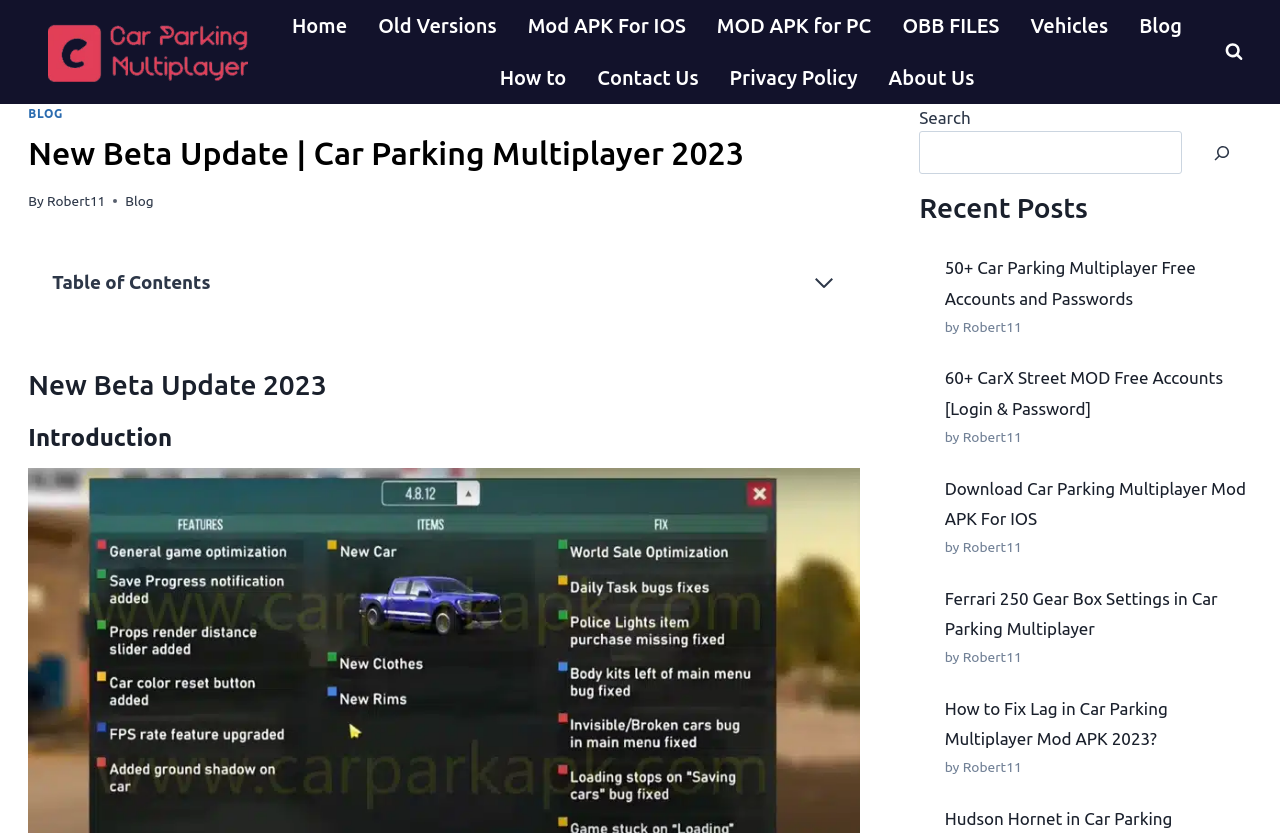Explain in detail what is displayed on the webpage.

This webpage is about the Car Parking Multiplayer 2023 beta update, featuring new cars, graphics, and a review of the 2023 Ford Raptor. At the top left, there is a logo of Car Parking Multiplayer MOD APK. Below it, there is a primary navigation menu with links to Home, Old Versions, Mod APK For IOS, MOD APK for PC, OBB FILES, Vehicles, Blog, How to, Contact Us, and Privacy Policy.

On the right side, there is a search form with a search box and a search button. Above the search form, there is a heading "New Beta Update | Car Parking Multiplayer 2023" and a subheading "By Robert11". Below the heading, there is a table of contents with links to different sections of the article, including "New Beta Update 2023", "Introduction", "Added new Car", "The 2023 Ford Raptor: A Star or Just Another Car?", "Performance", "The Rims & Clothes", "New Graphics Features", "Conclusion", "Is the beta update accessible to all?", "Are there any optimization issues to be wary of?", and "Any notable new graphics features?".

The main content of the webpage is divided into sections, each with a heading and a brief description. There are also several links to recent posts, including "50+ Car Parking Multiplayer Free Accounts and Passwords", "60+ CarX Street MOD Free Accounts [Login & Password]", "Download Car Parking Multiplayer Mod APK For IOS", "Ferrari 250 Gear Box Settings in Car Parking Multiplayer", and "How to Fix Lag in Car Parking Multiplayer Mod APK 2023?".